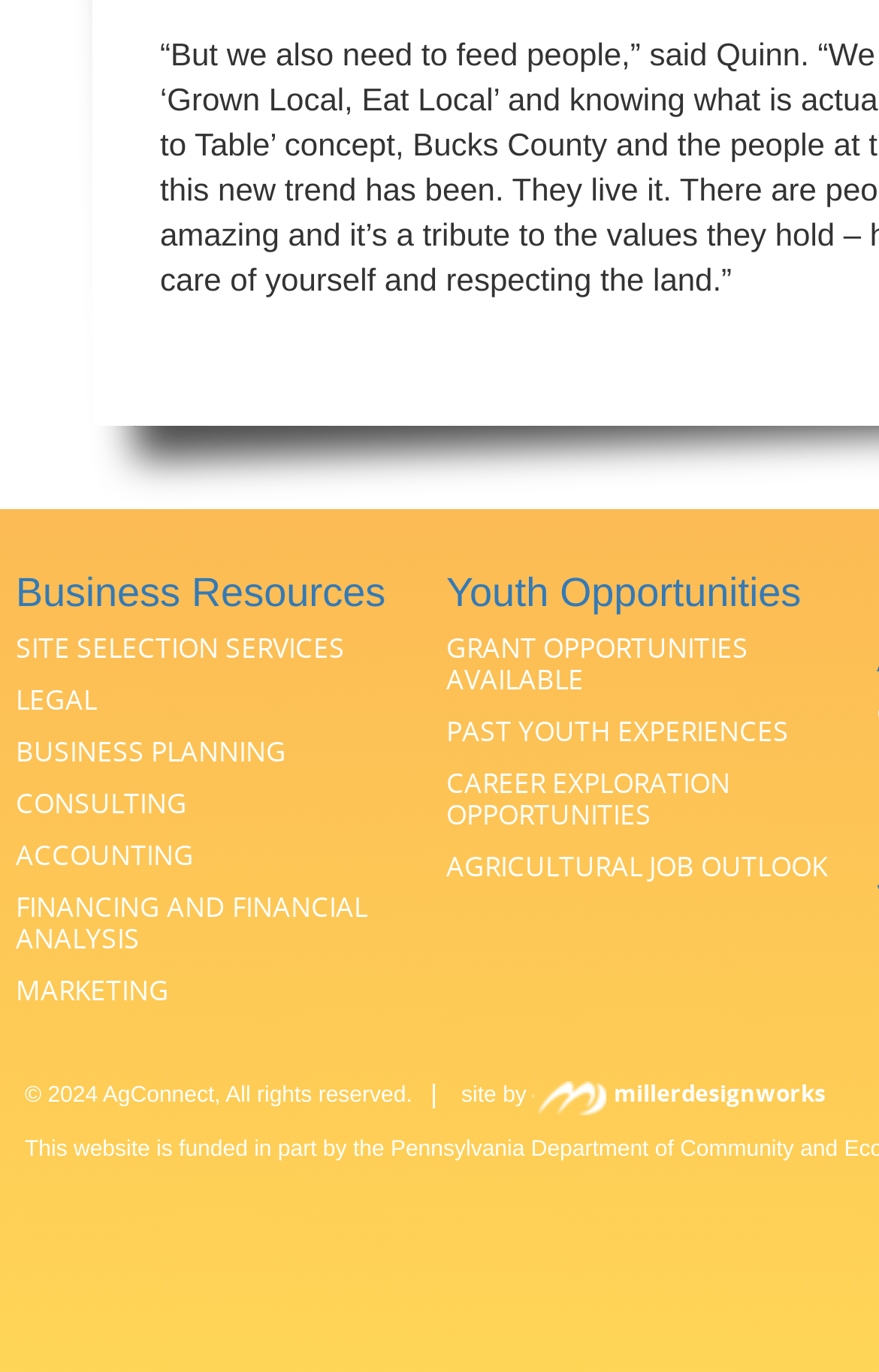Please identify the bounding box coordinates of where to click in order to follow the instruction: "Learn about GRANT OPPORTUNITIES AVAILABLE".

[0.508, 0.461, 0.851, 0.507]